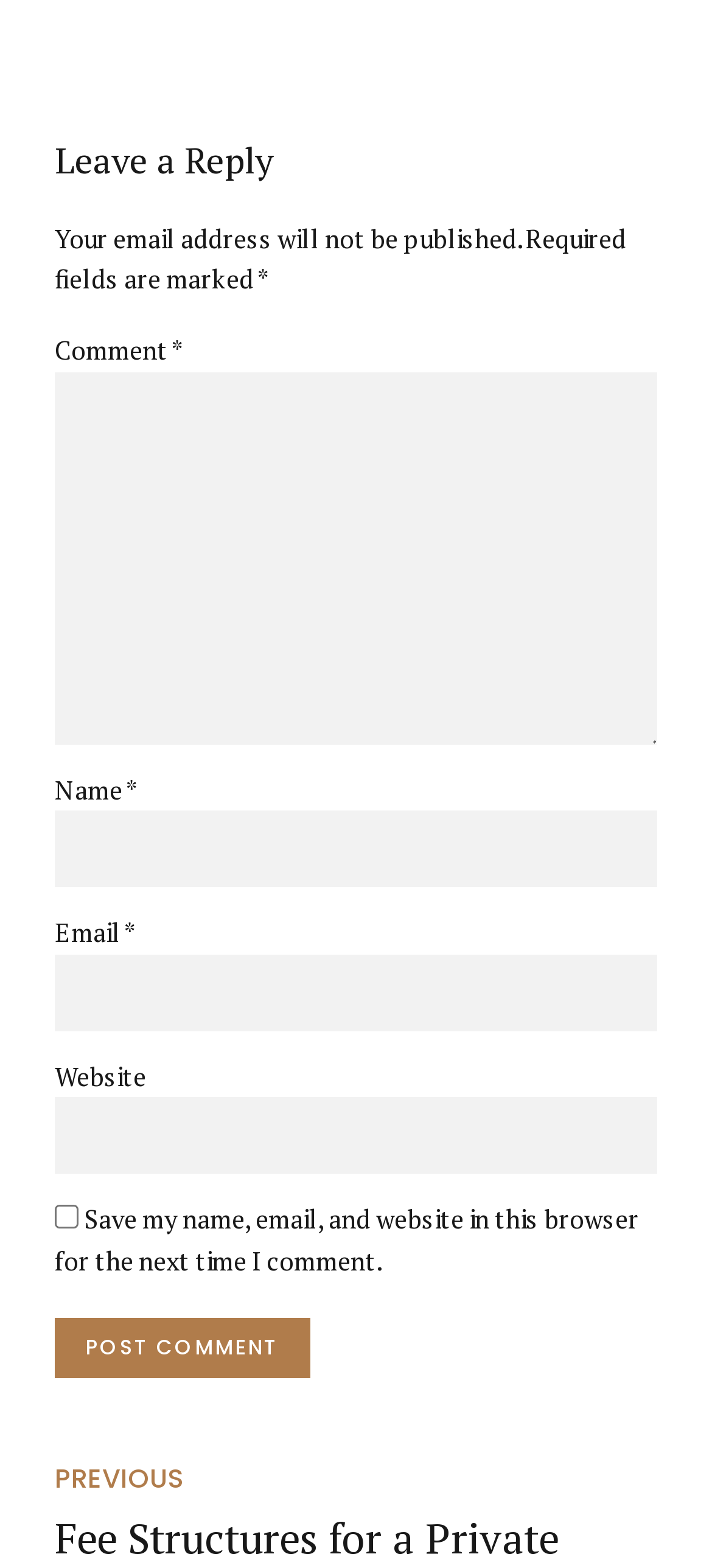Using the provided description: "name="url"", find the bounding box coordinates of the corresponding UI element. The output should be four float numbers between 0 and 1, in the format [left, top, right, bottom].

[0.077, 0.7, 0.923, 0.749]